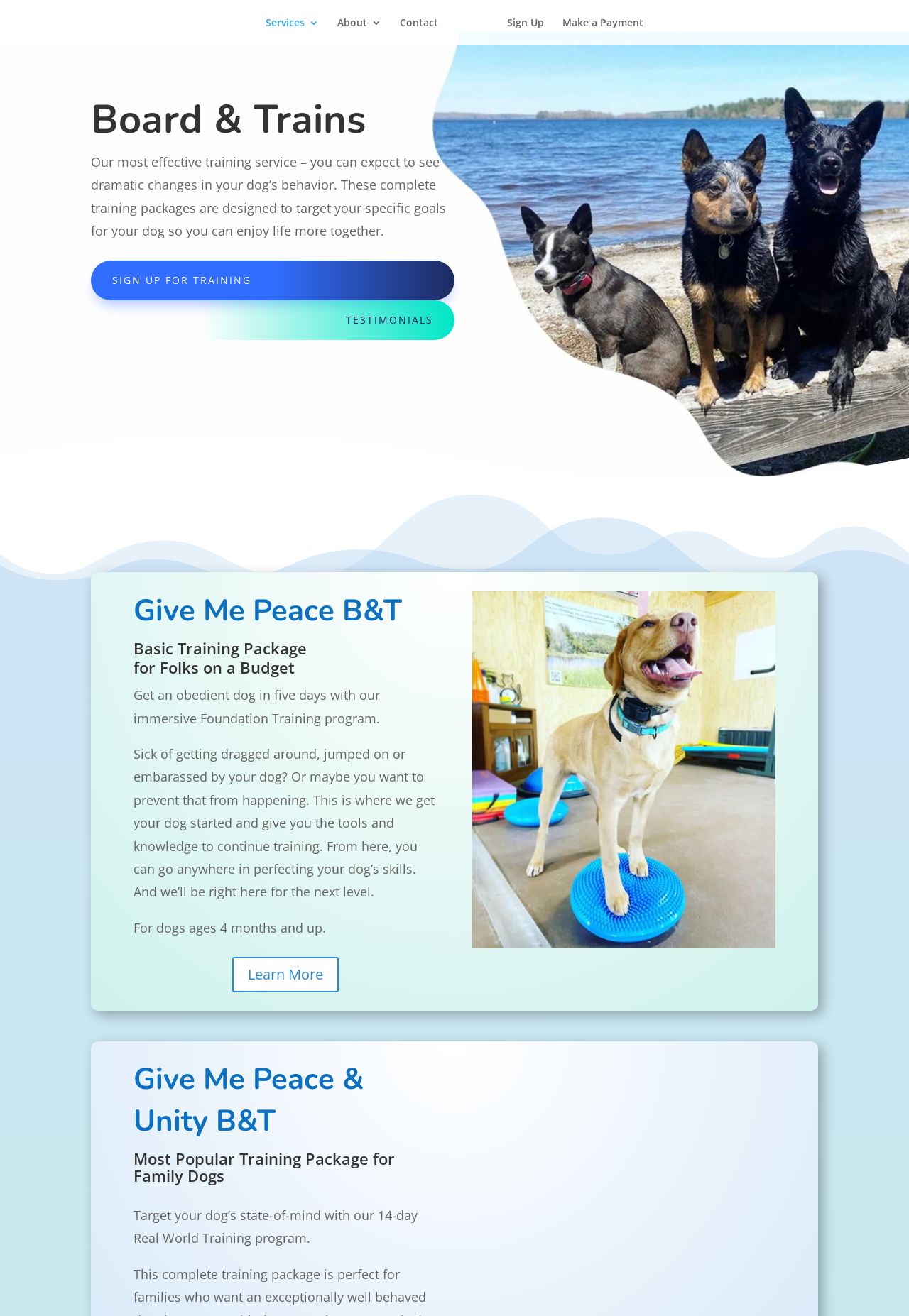Based on the image, provide a detailed and complete answer to the question: 
What is the main service offered by this pet service?

Based on the webpage, the main service offered by this pet service is Board & Trains, which is a training service for dogs. This can be inferred from the multiple sections on the webpage dedicated to different Board & Train packages, such as 'Give Me Peace B&T' and 'Give Me Peace & Unity B&T'.